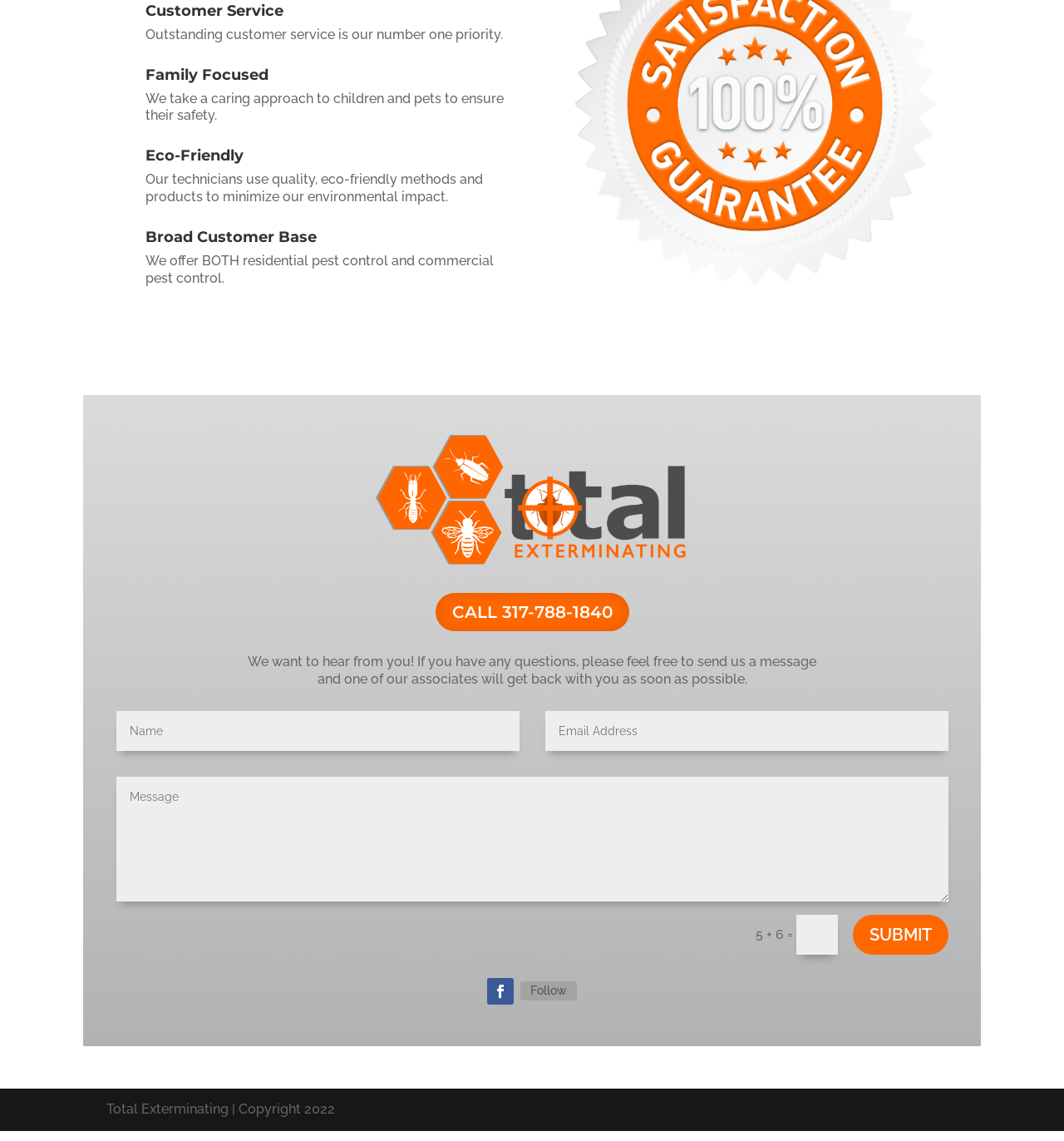What is the company's environmental policy?
Give a comprehensive and detailed explanation for the question.

The company uses eco-friendly methods and products to minimize its environmental impact, as stated in the heading 'Eco-Friendly' with the description 'Our technicians use quality, eco-friendly methods and products to minimize our environmental impact.'